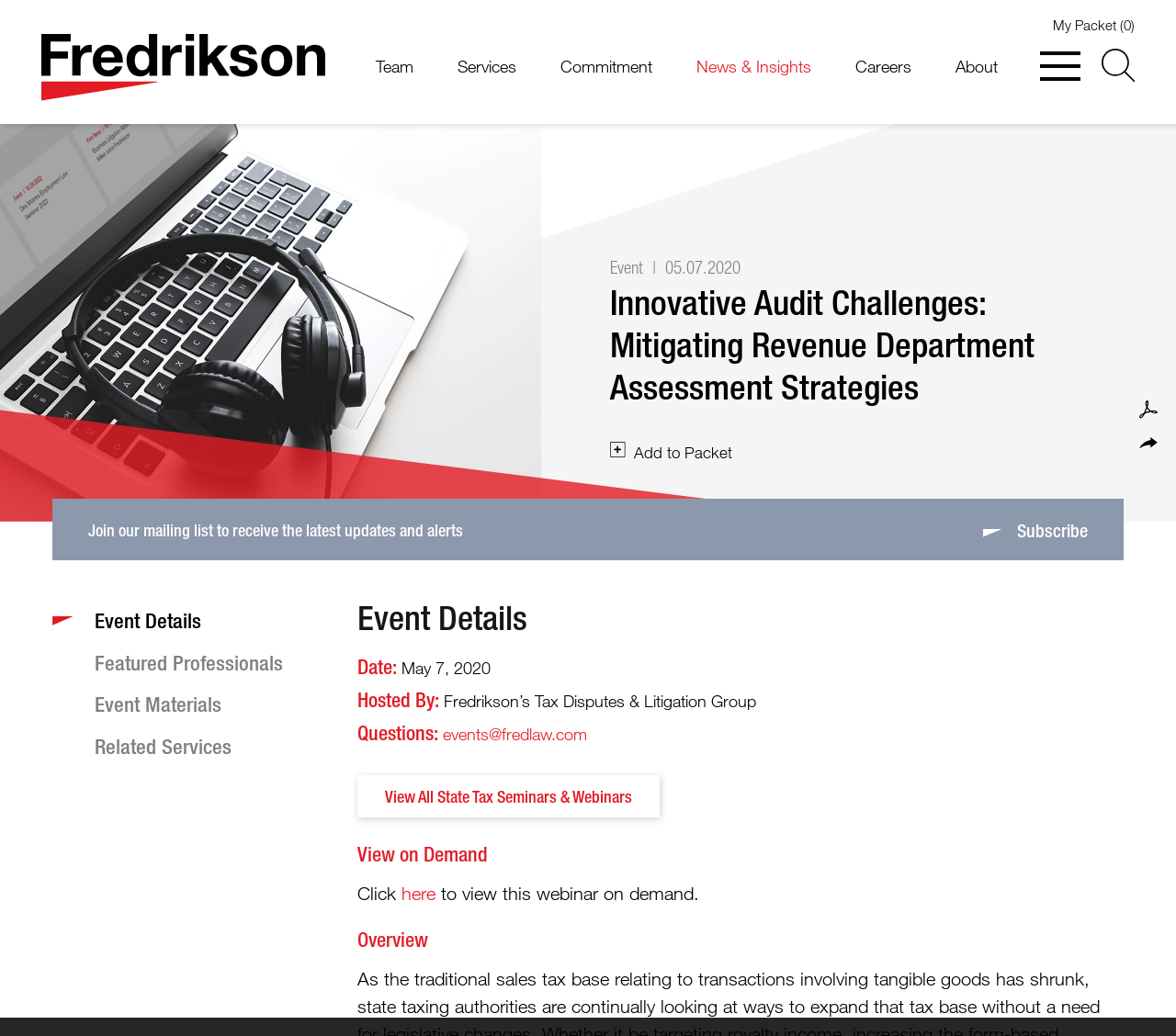Kindly provide the bounding box coordinates of the section you need to click on to fulfill the given instruction: "Search for something".

[0.937, 0.047, 0.966, 0.079]